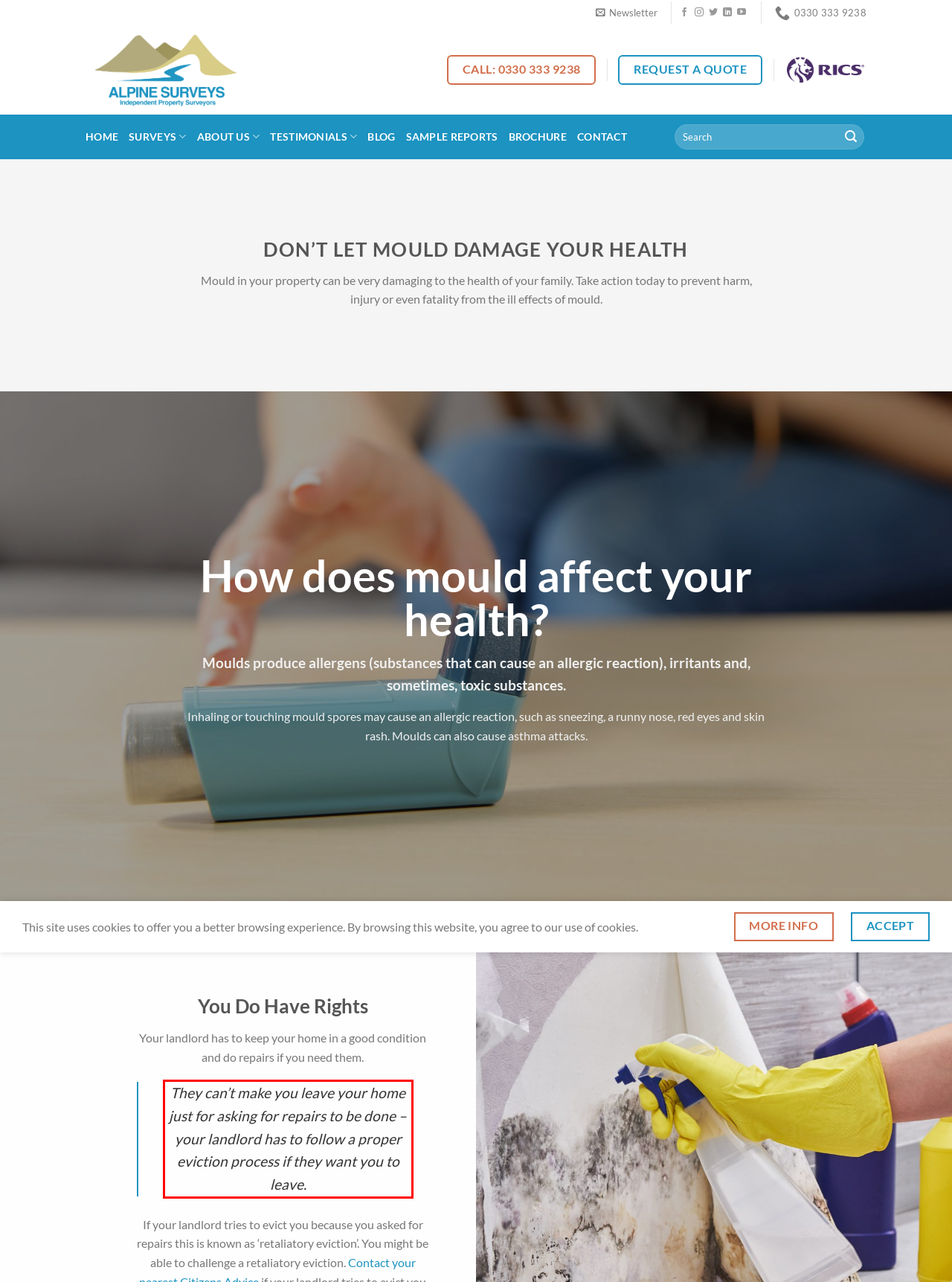Analyze the screenshot of the webpage that features a red bounding box and recognize the text content enclosed within this red bounding box.

They can’t make you leave your home just for asking for repairs to be done – your landlord has to follow a proper eviction process if they want you to leave.